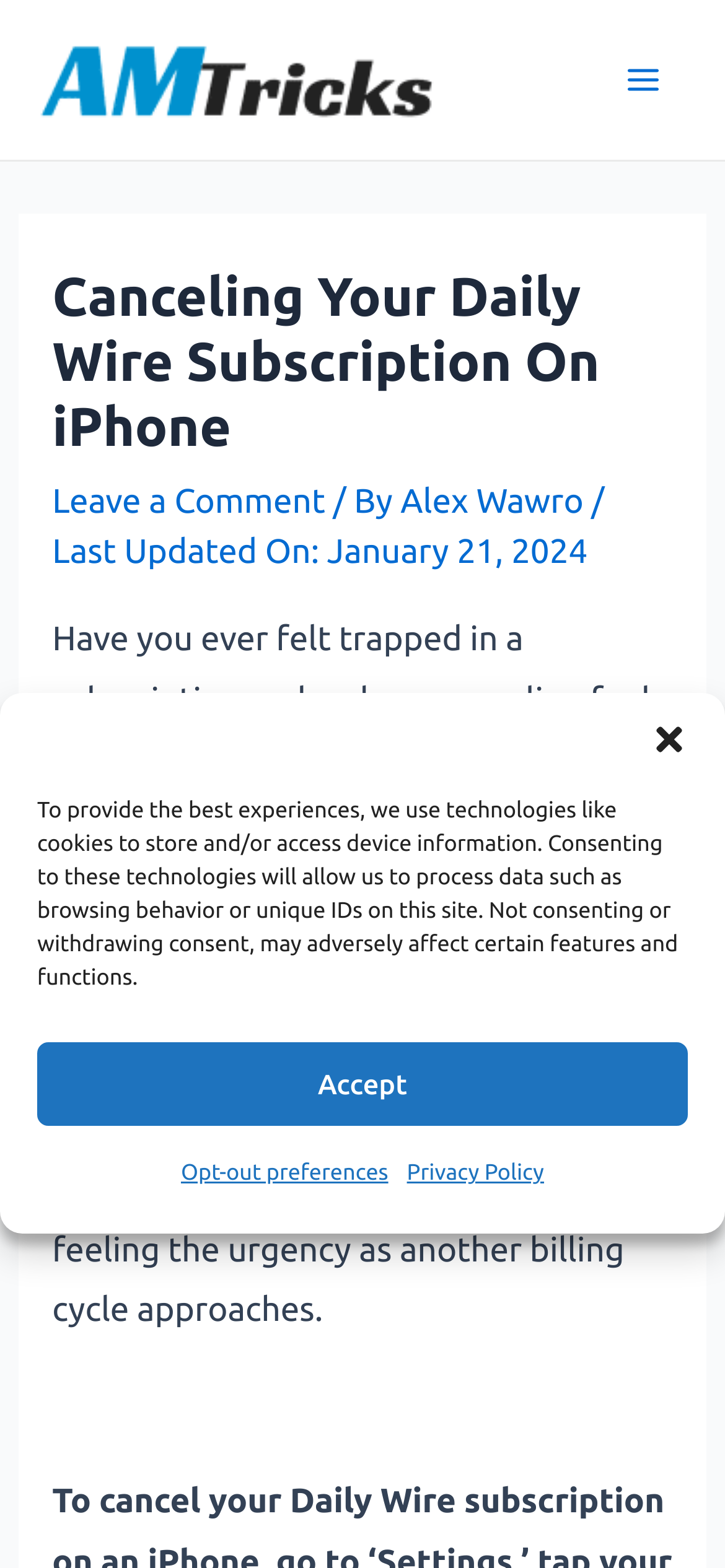Pinpoint the bounding box coordinates of the area that must be clicked to complete this instruction: "learn about advertising opportunities".

None